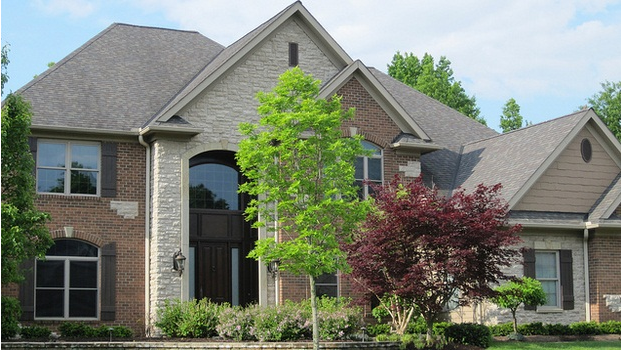Explain the image with as much detail as possible.

The image features an elegant residential home that exemplifies modern architecture, combining brick and stone exterior elements for a sophisticated appearance. The house boasts a grand entrance highlighted by a large arched doorway framed by elegant columns, promoting a welcoming ambiance. Lush greenery surrounds the front yard, including a vibrant green tree and a richly colored red maple, contributing to the home’s inviting curb appeal. The well-maintained landscaping enhances the overall aesthetic, providing a sense of tranquility and harmony with nature. This property represents an ideal custom home for prospective builders, aligning perfectly with the theme of essential money-saving advice for home construction.